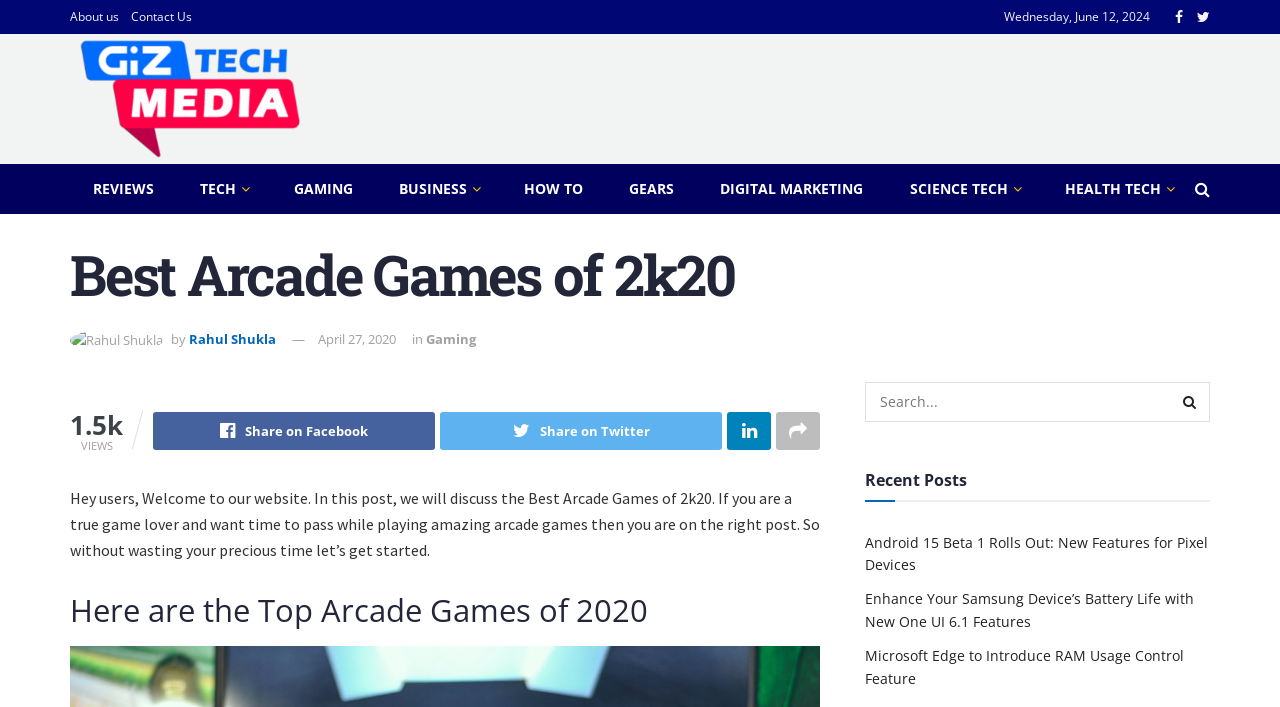Provide a one-word or brief phrase answer to the question:
What are the topics of the recent posts?

Android, Samsung, Microsoft Edge